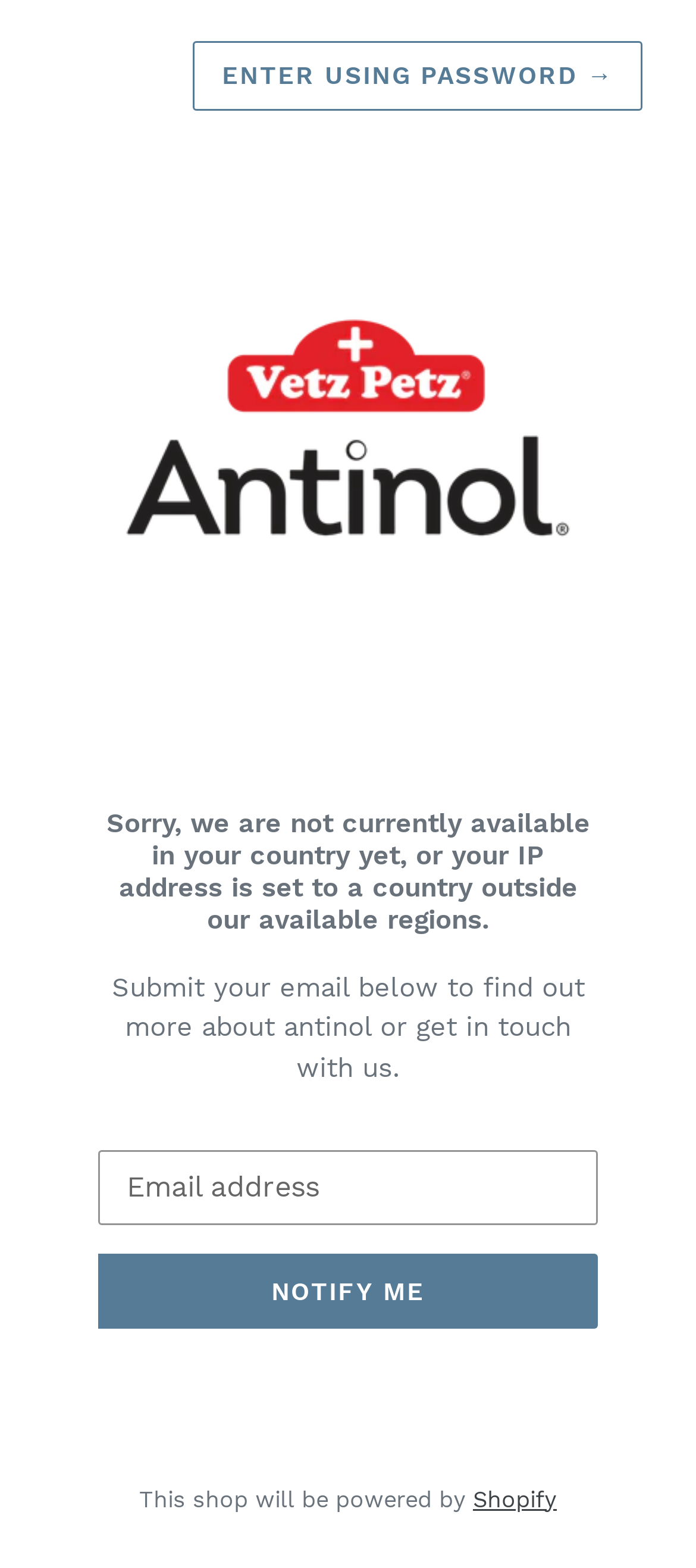Provide a short, one-word or phrase answer to the question below:
What is the function of the 'NOTIFY ME' button?

To submit email for notification